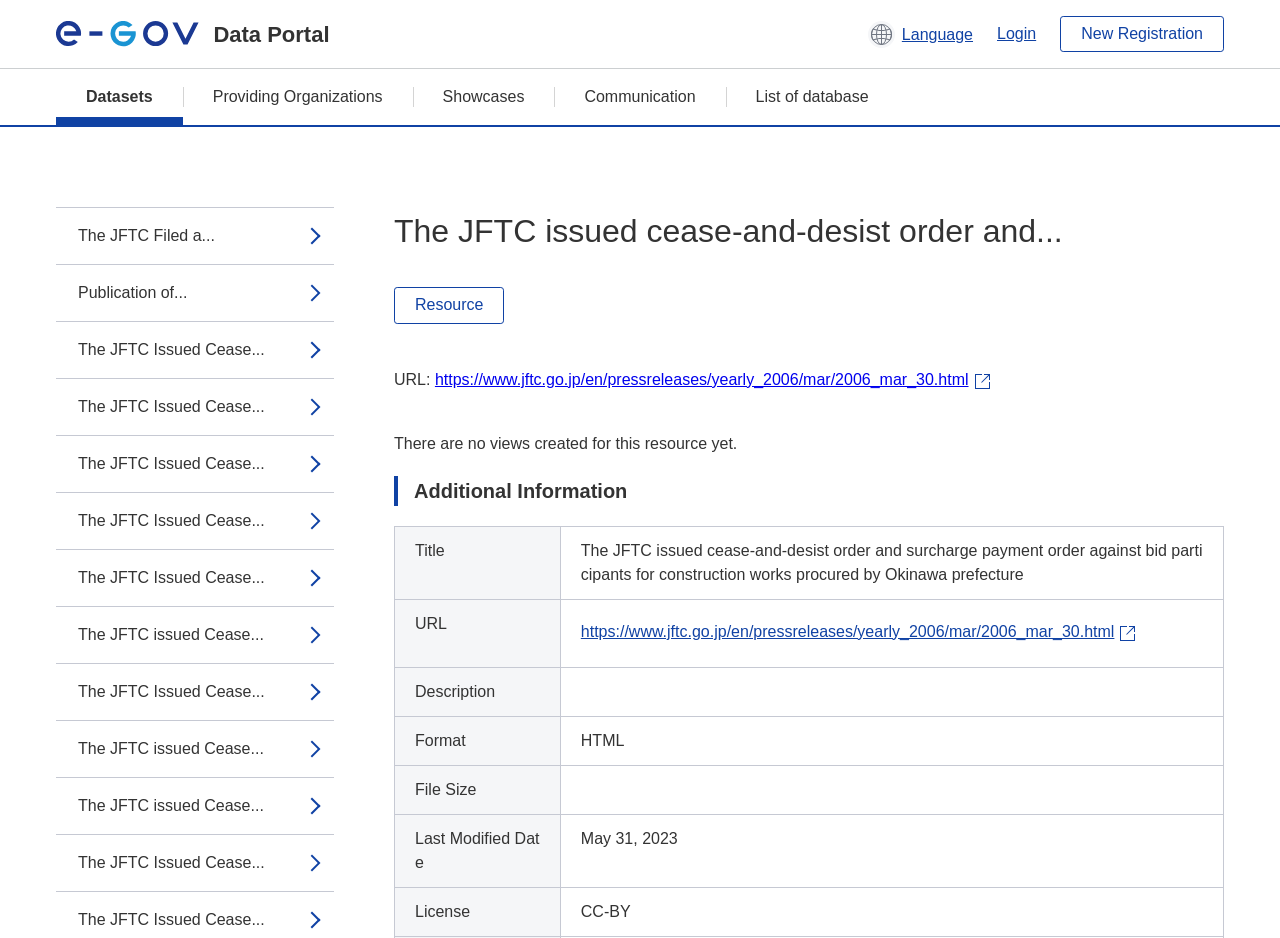Find the bounding box coordinates of the clickable region needed to perform the following instruction: "Visit the JFTC press release". The coordinates should be provided as four float numbers between 0 and 1, i.e., [left, top, right, bottom].

[0.34, 0.395, 0.757, 0.413]